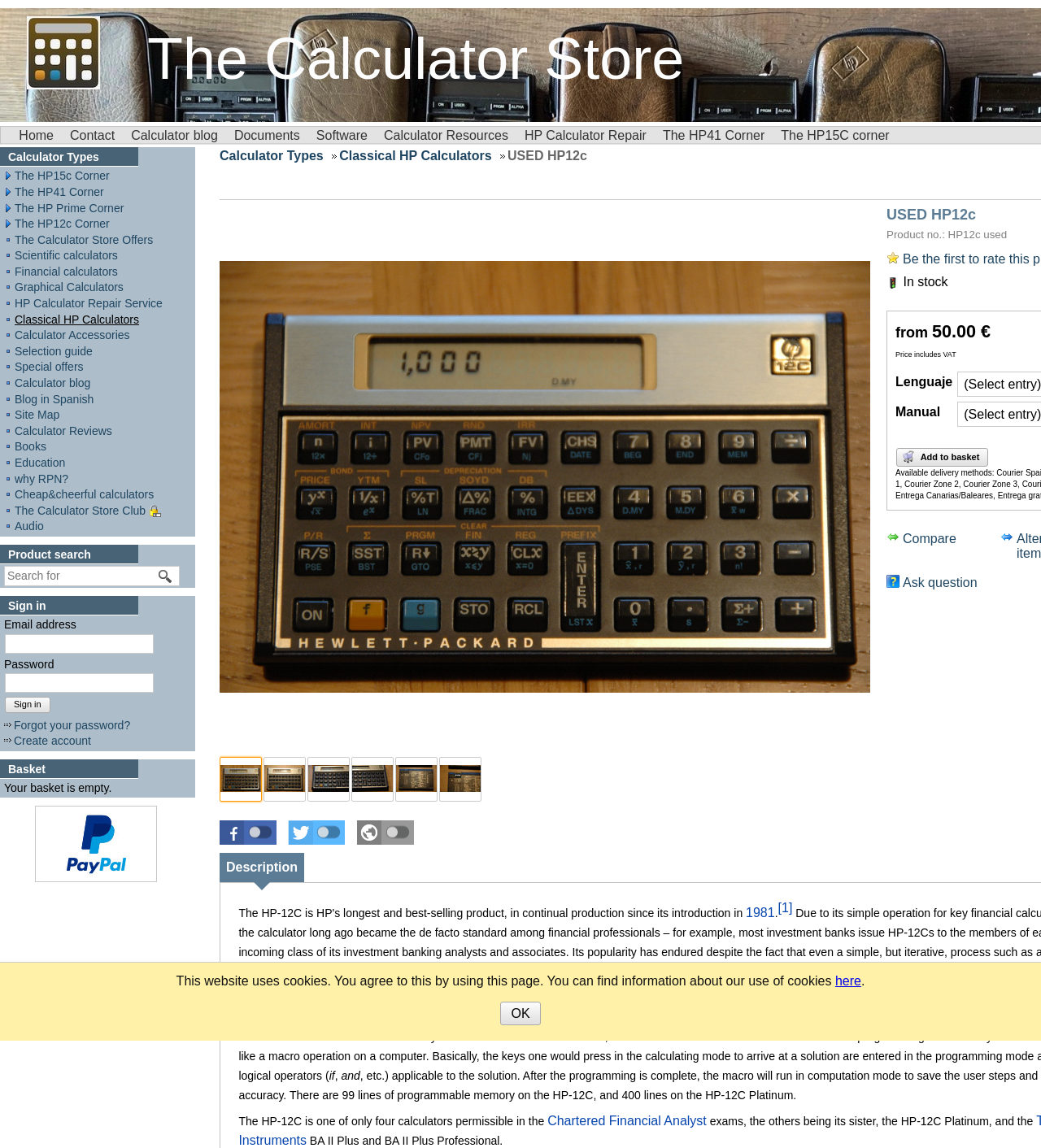Show me the bounding box coordinates of the clickable region to achieve the task as per the instruction: "Click on the 'Home' link".

[0.018, 0.108, 0.059, 0.126]